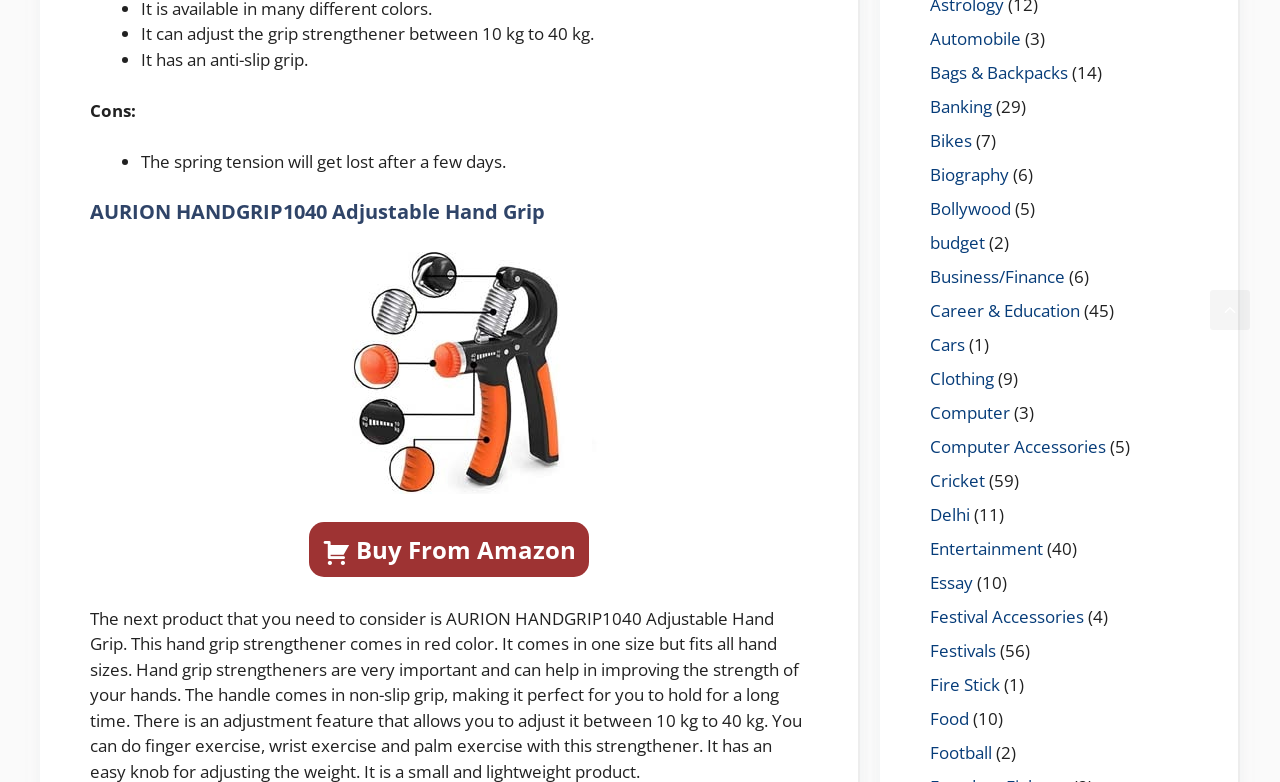What is the name of the product?
Please answer the question with a single word or phrase, referencing the image.

AURION HANDGRIP1040 Adjustable Hand Grip